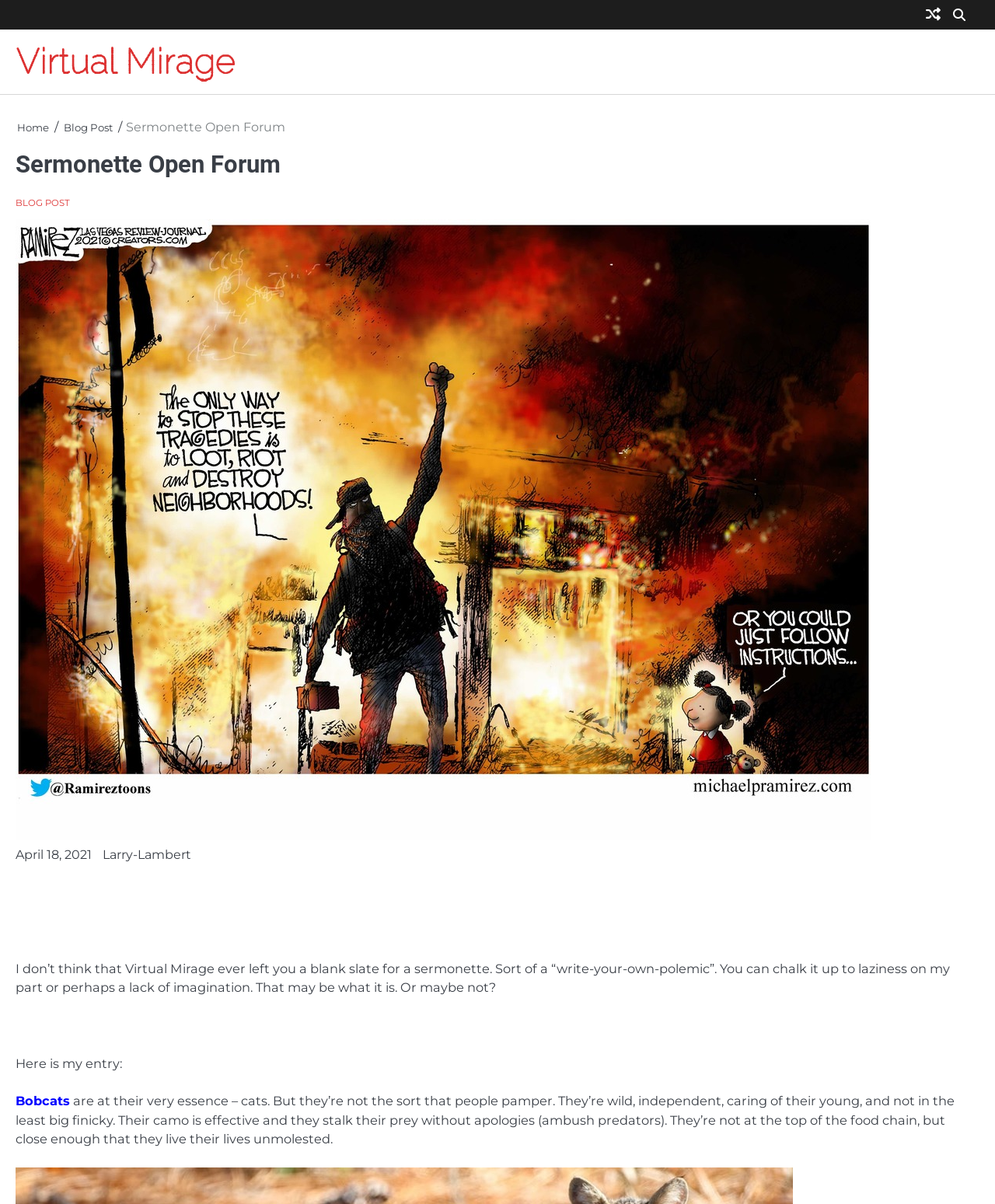Using the details in the image, give a detailed response to the question below:
What is the characteristic of bobcats mentioned in the sermonette?

I found the answer by reading the static text element that describes bobcats as 'wild, independent, caring of their young, and not in the least big finicky', indicating that they are wild and independent animals.